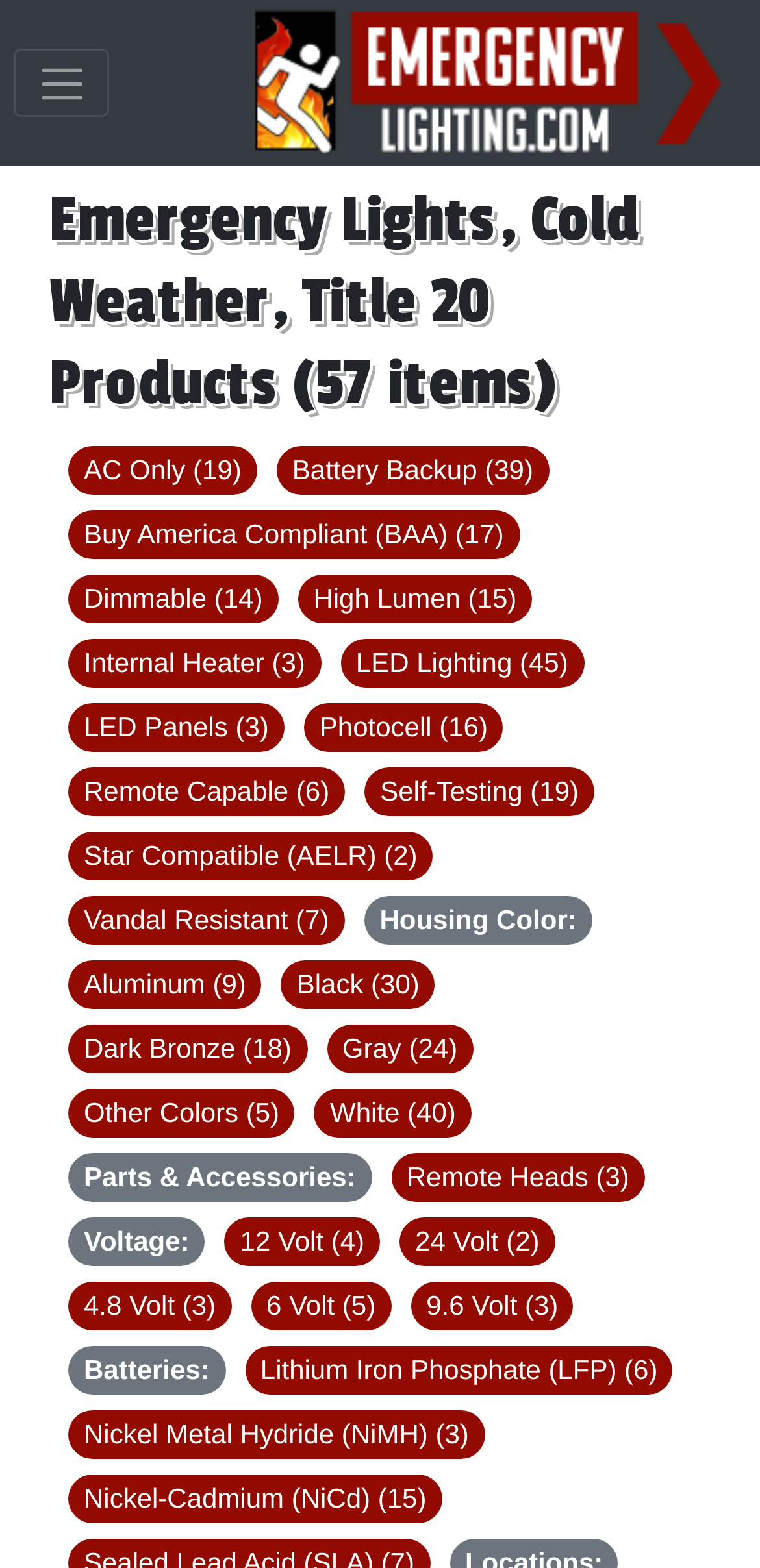Generate the text content of the main headline of the webpage.

Emergency Lights, Cold Weather, Title 20 Products (57 items)